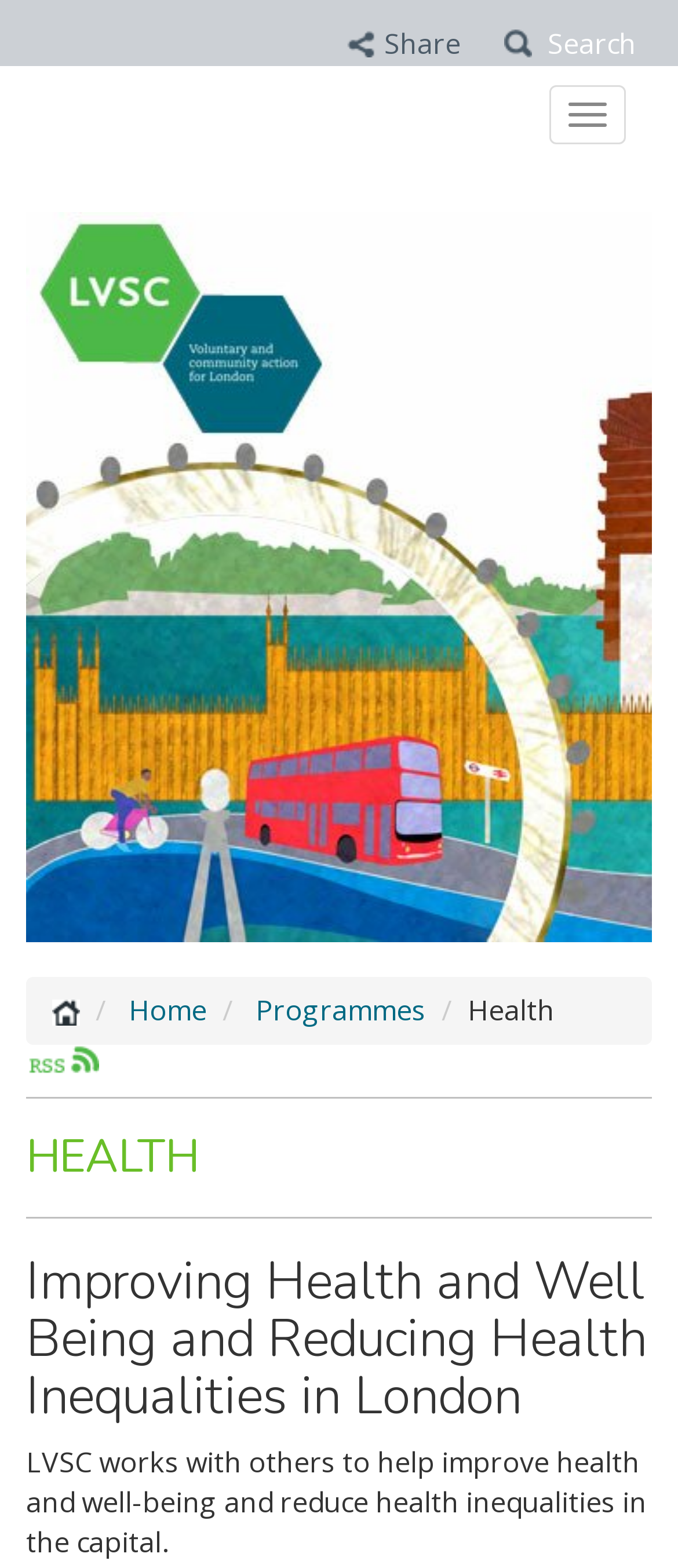Please give a succinct answer using a single word or phrase:
How many links are there in the top navigation bar?

4